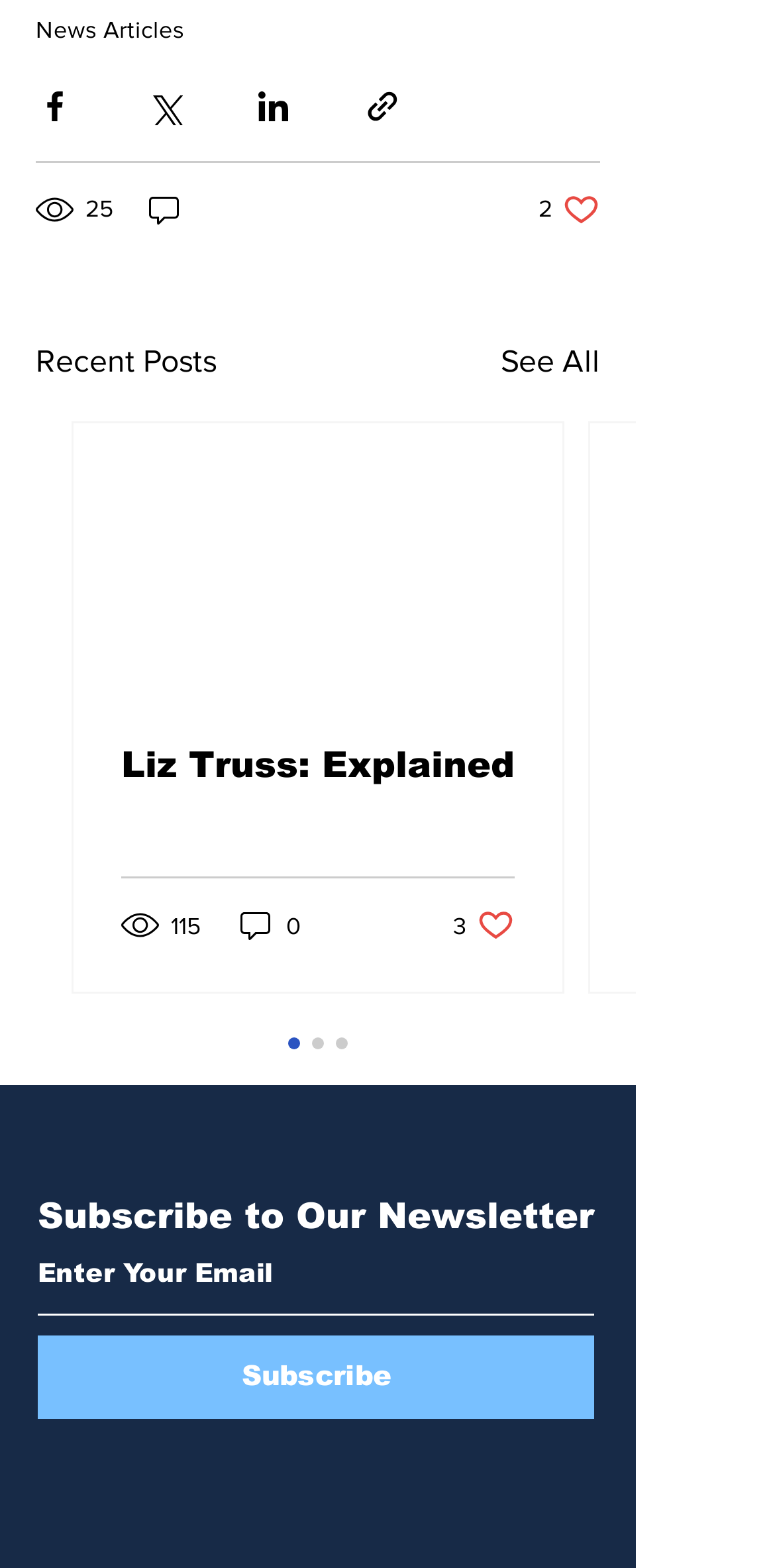What is the purpose of the textbox?
Using the information from the image, provide a comprehensive answer to the question.

The textbox is used to enter an email address, as indicated by the label 'Enter Your Email', and is required for subscribing to the newsletter.